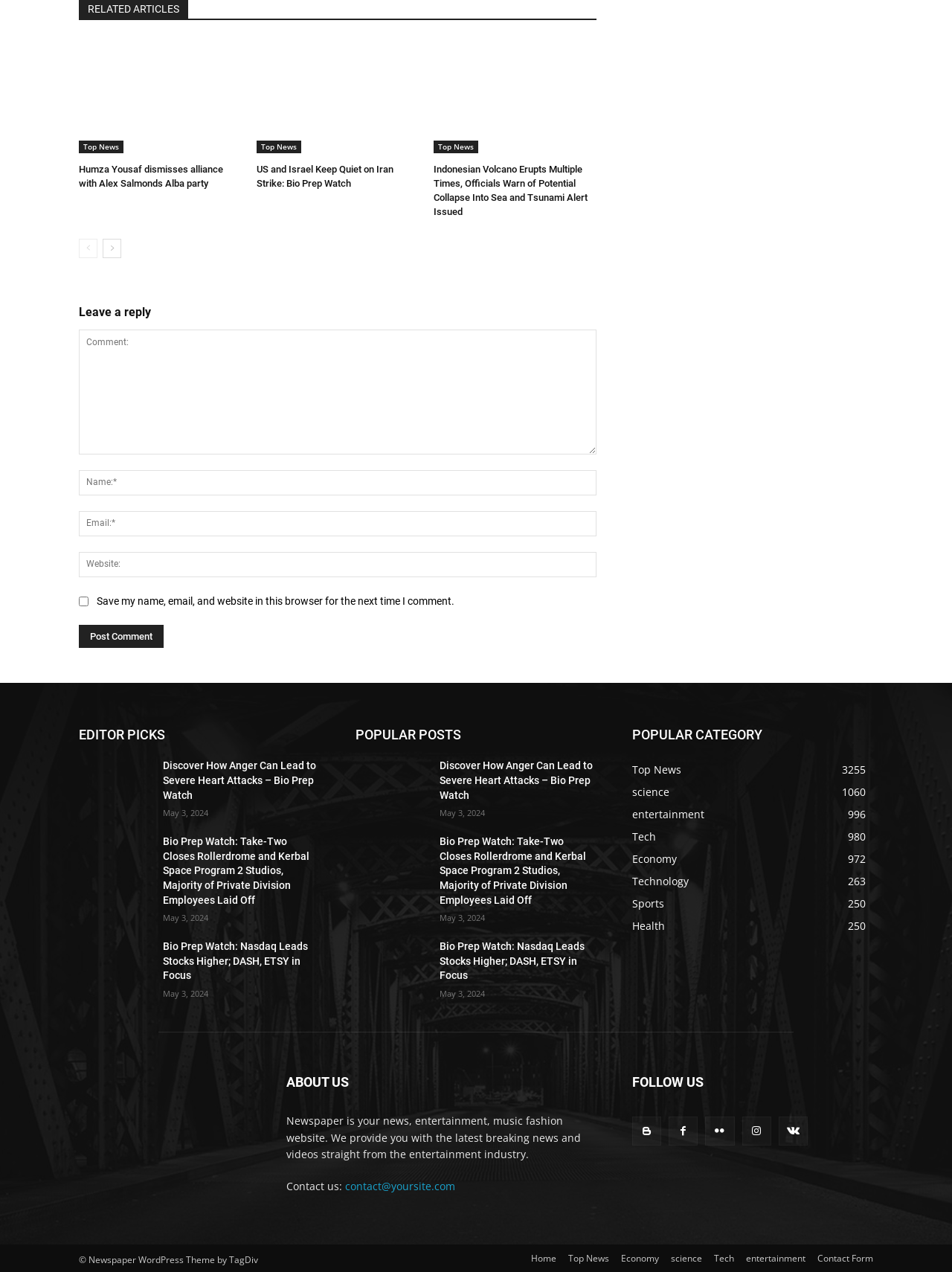How many categories are listed under 'POPULAR CATEGORY'?
Identify the answer in the screenshot and reply with a single word or phrase.

7